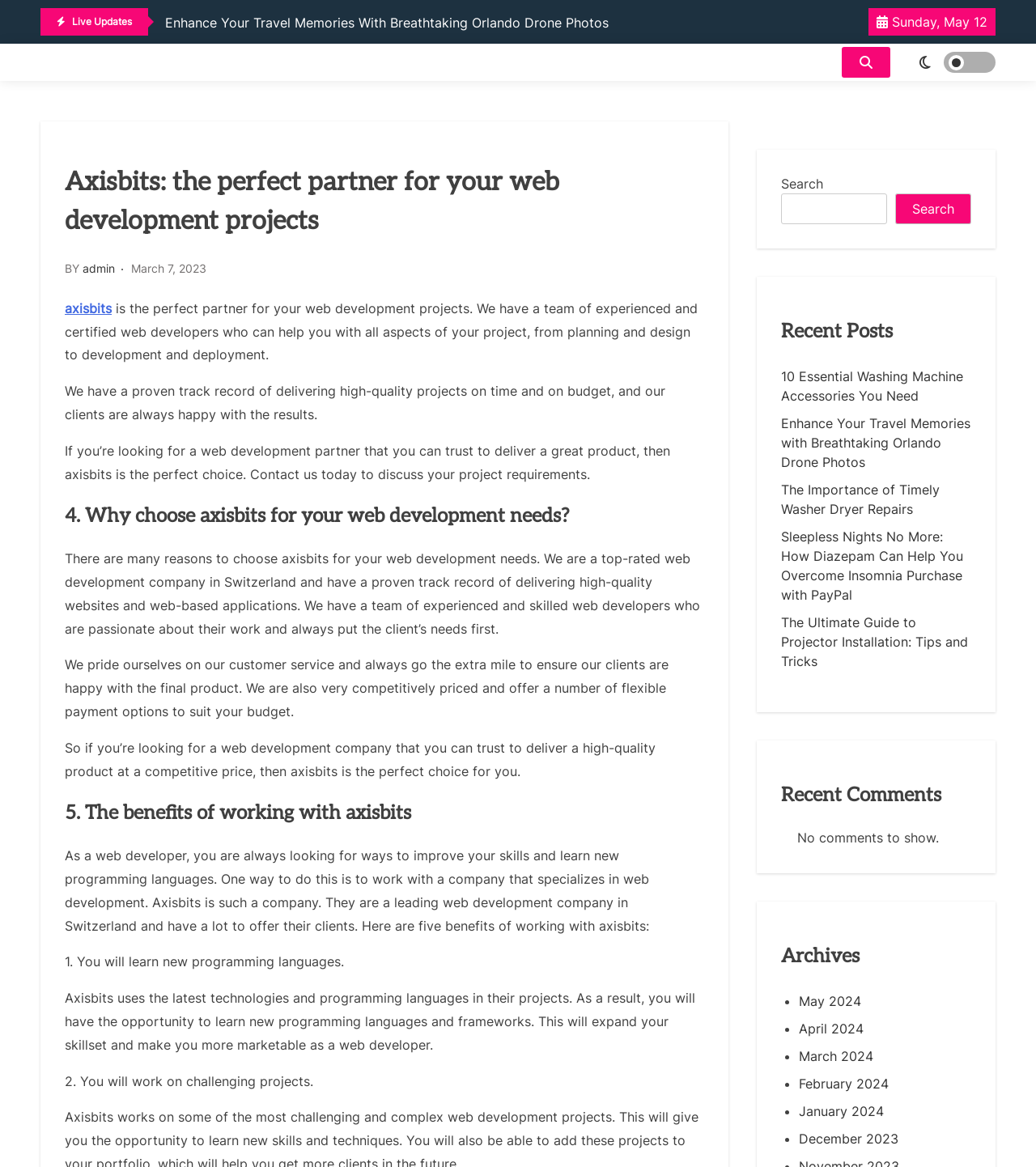Based on the visual content of the image, answer the question thoroughly: What is the purpose of axisbits?

I read the introductory paragraph and found that axisbits is a web development company that offers its services as a partner for web development projects.